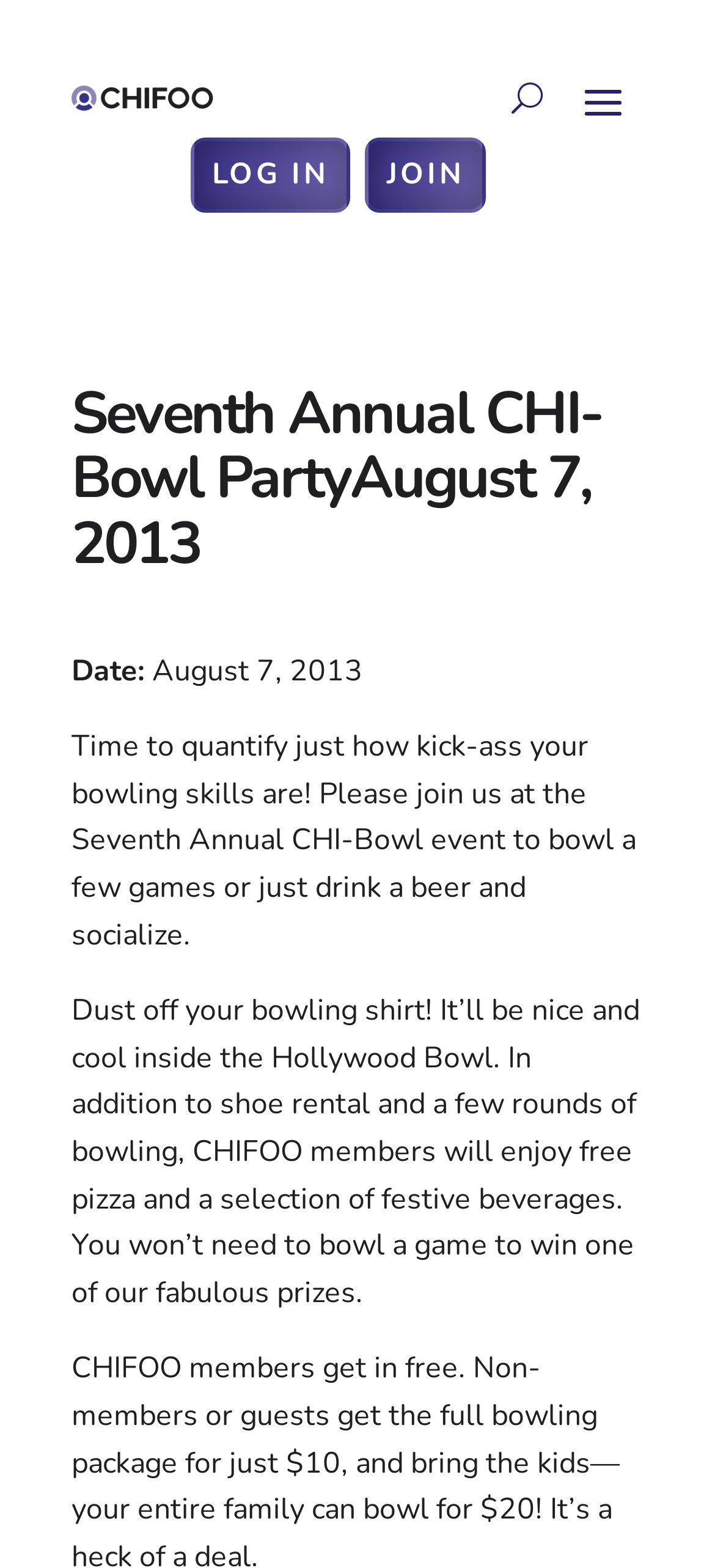Give a concise answer of one word or phrase to the question: 
What is the purpose of the CHI-Bowl event?

To bowl and socialize